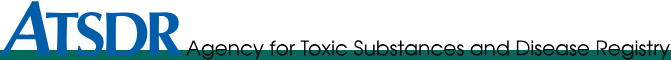Use a single word or phrase to answer the question: 
What is the font color of the full name of the agency?

Black